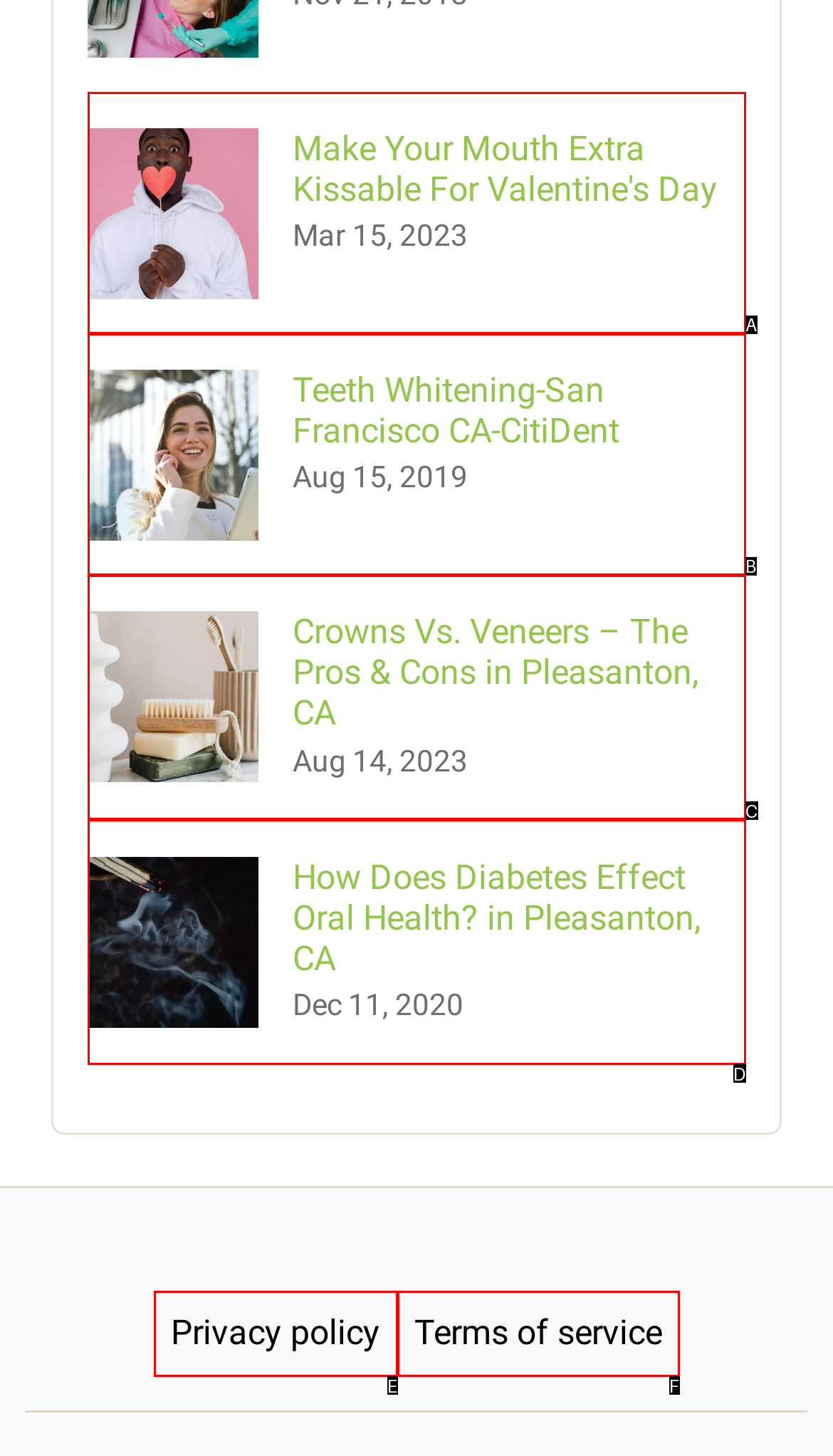From the available choices, determine which HTML element fits this description: Terms of service Respond with the correct letter.

F